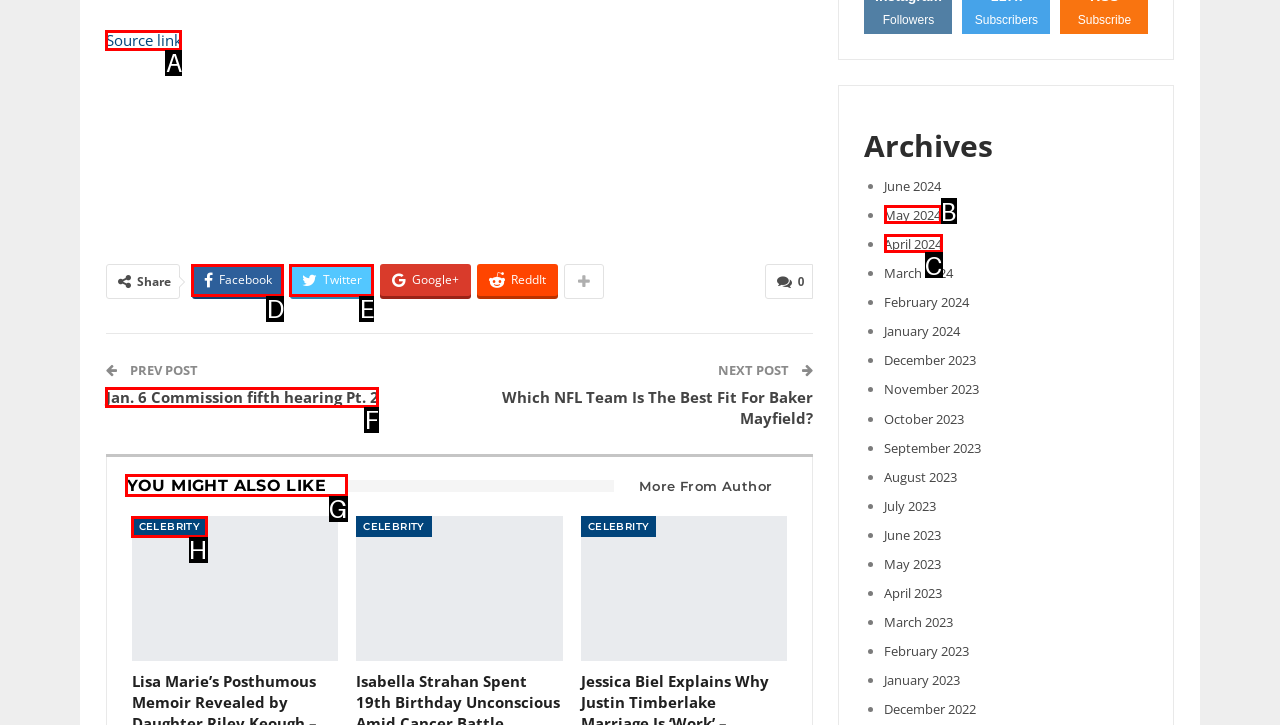Pick the option that corresponds to: You might also like
Provide the letter of the correct choice.

G